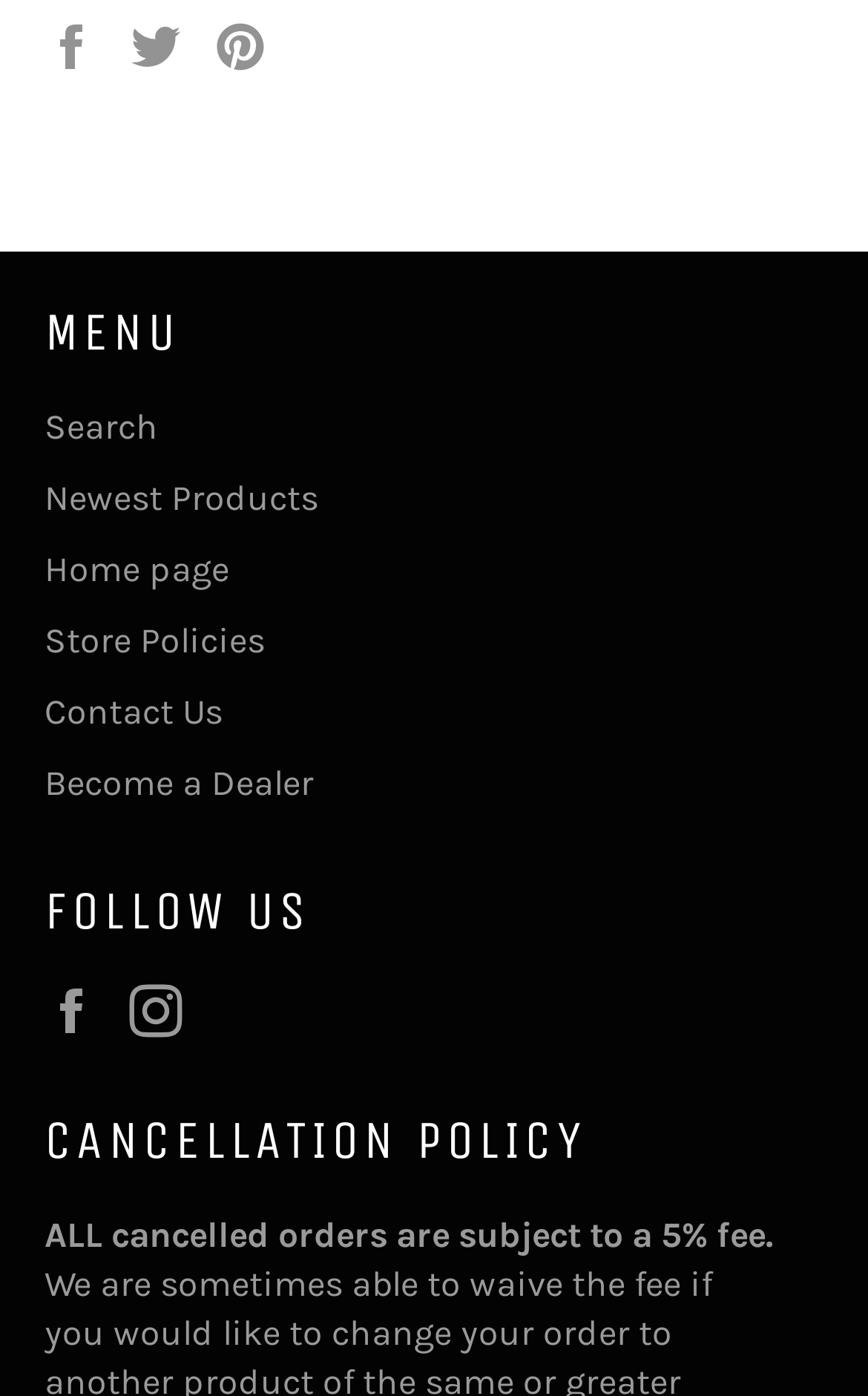What is the vertical position of the 'Tweet on Twitter' link relative to the 'Share on Facebook' link?
Answer the question using a single word or phrase, according to the image.

Same